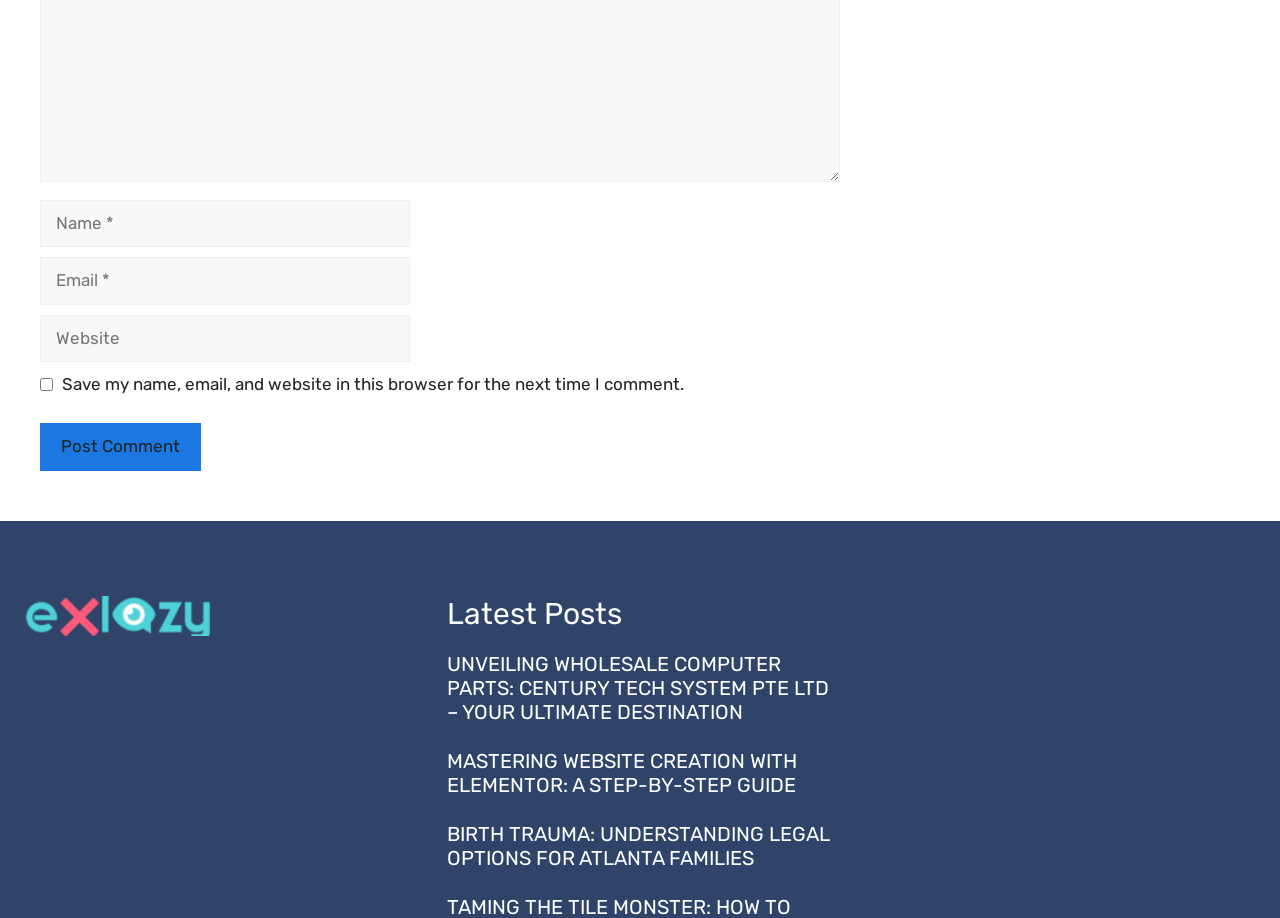Please locate the clickable area by providing the bounding box coordinates to follow this instruction: "Check the latest museum visits".

None